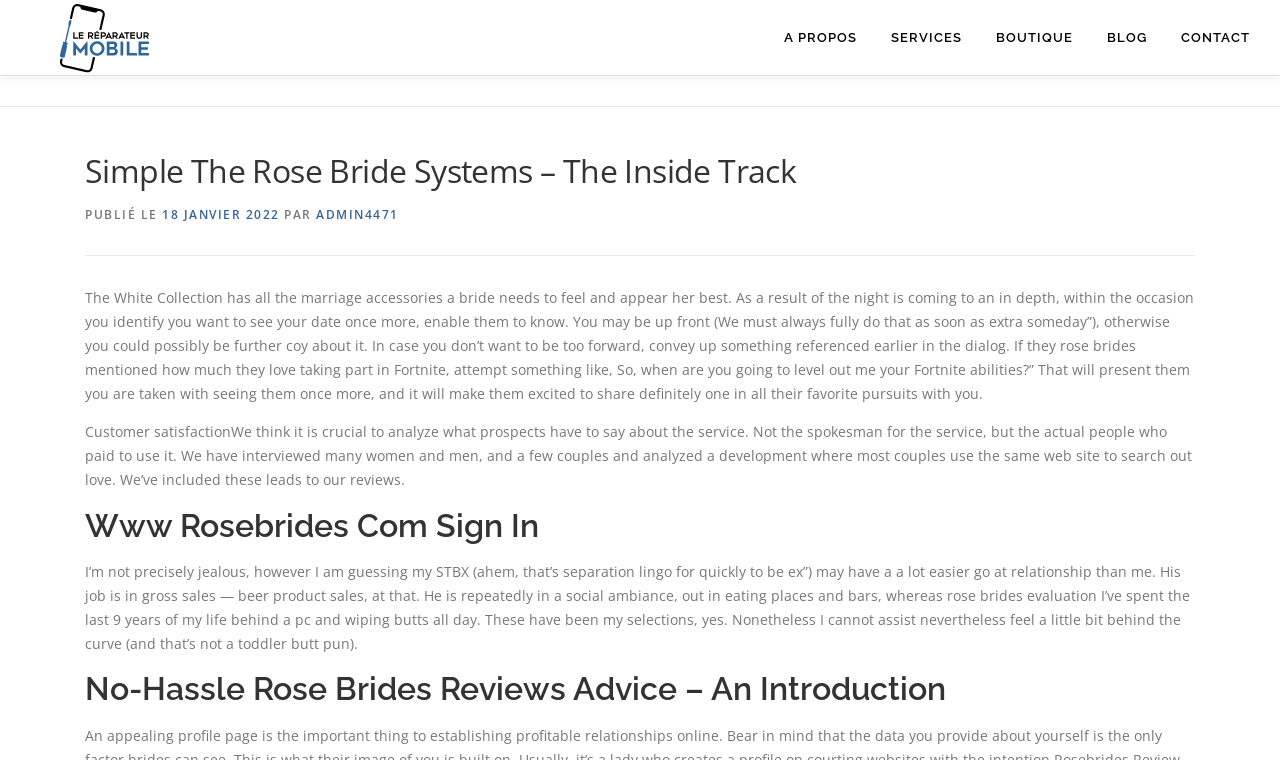Locate the bounding box coordinates of the element that should be clicked to execute the following instruction: "Click on the 'BLOG' link".

[0.852, 0.0, 0.909, 0.099]